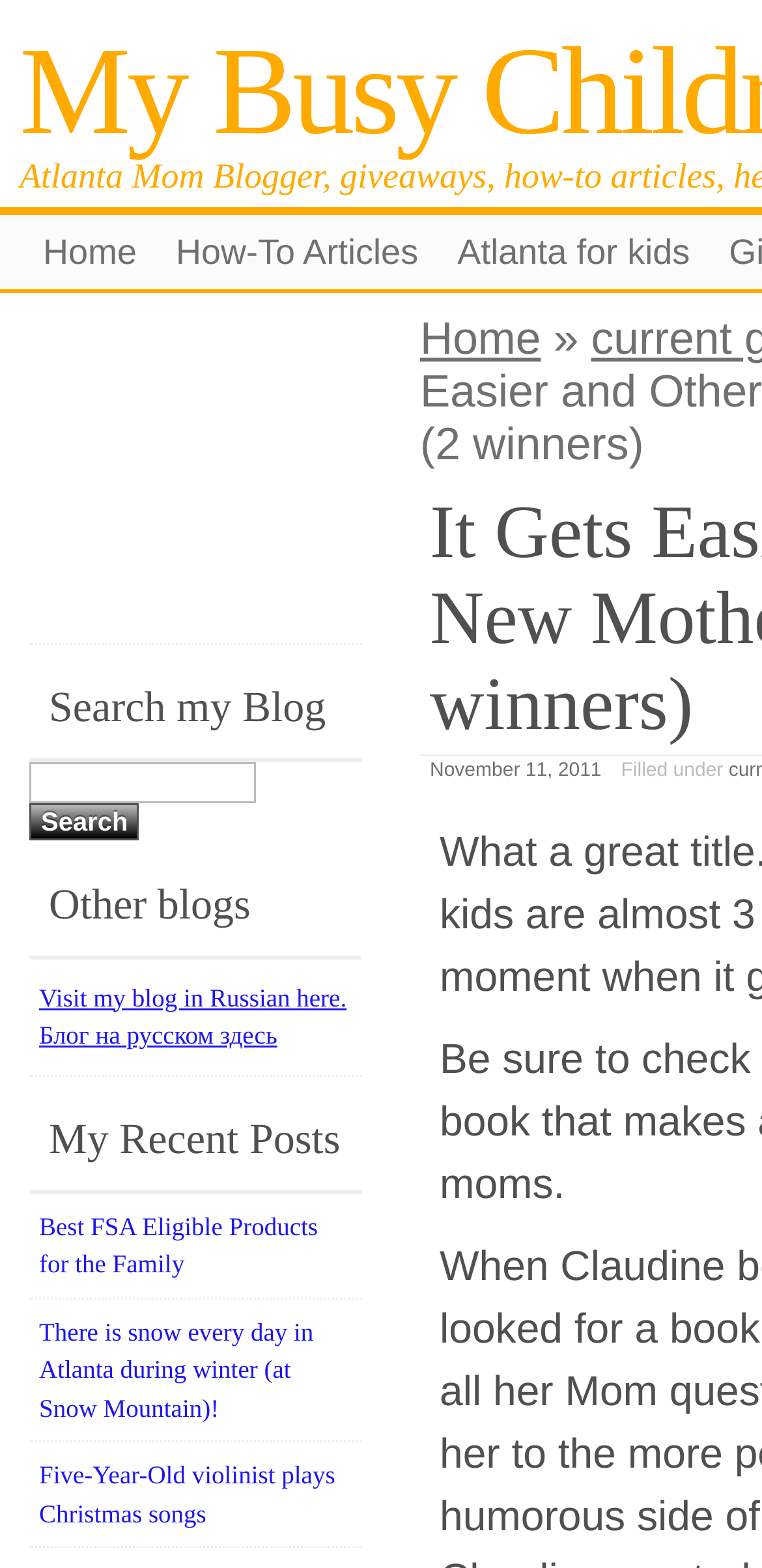Extract the bounding box coordinates for the UI element described by the text: "parent_node: Search for: value="Search"". The coordinates should be in the form of [left, top, right, bottom] with values between 0 and 1.

None